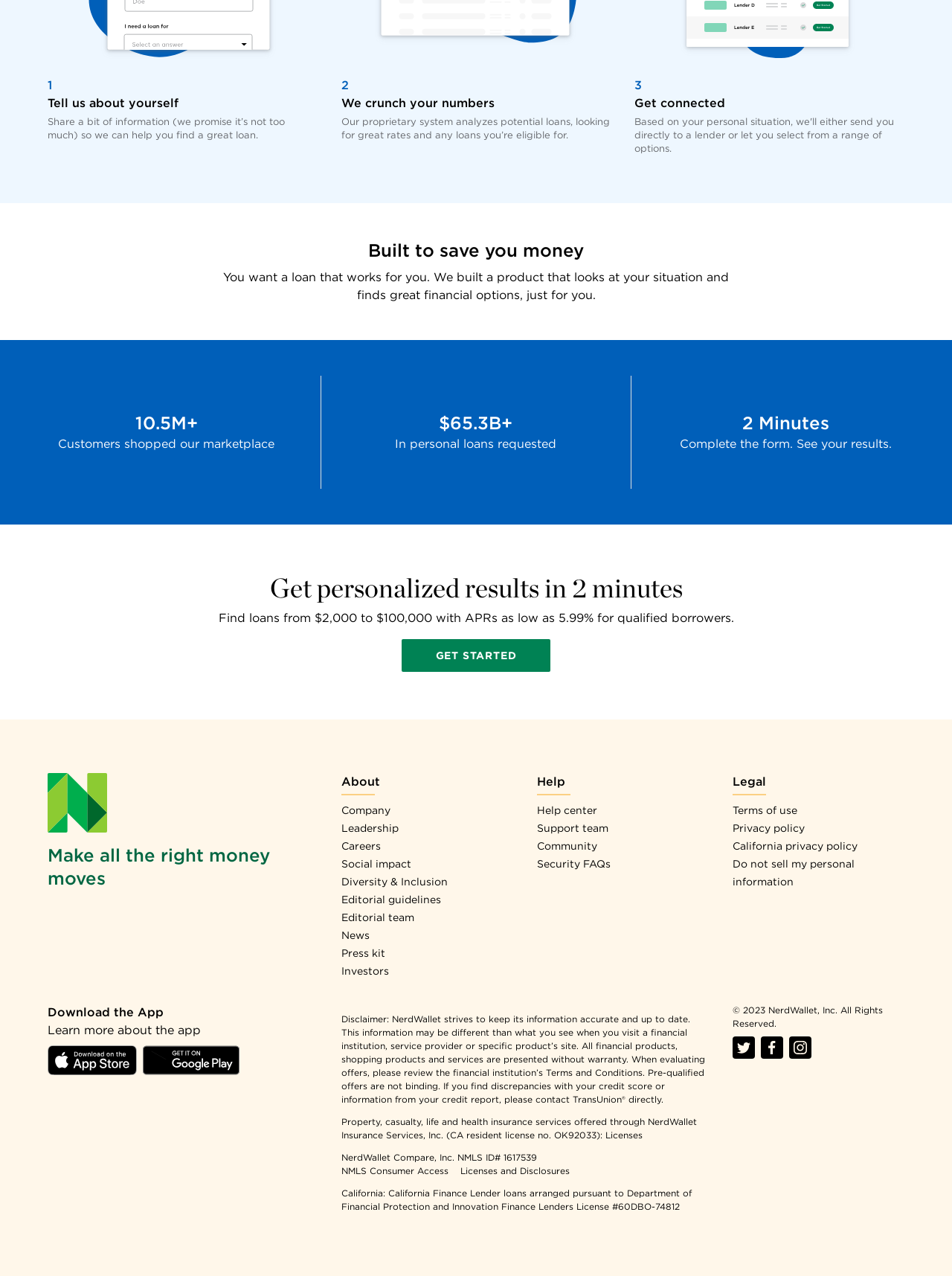Find the bounding box coordinates of the clickable element required to execute the following instruction: "Learn more about the app". Provide the coordinates as four float numbers between 0 and 1, i.e., [left, top, right, bottom].

[0.05, 0.802, 0.211, 0.813]